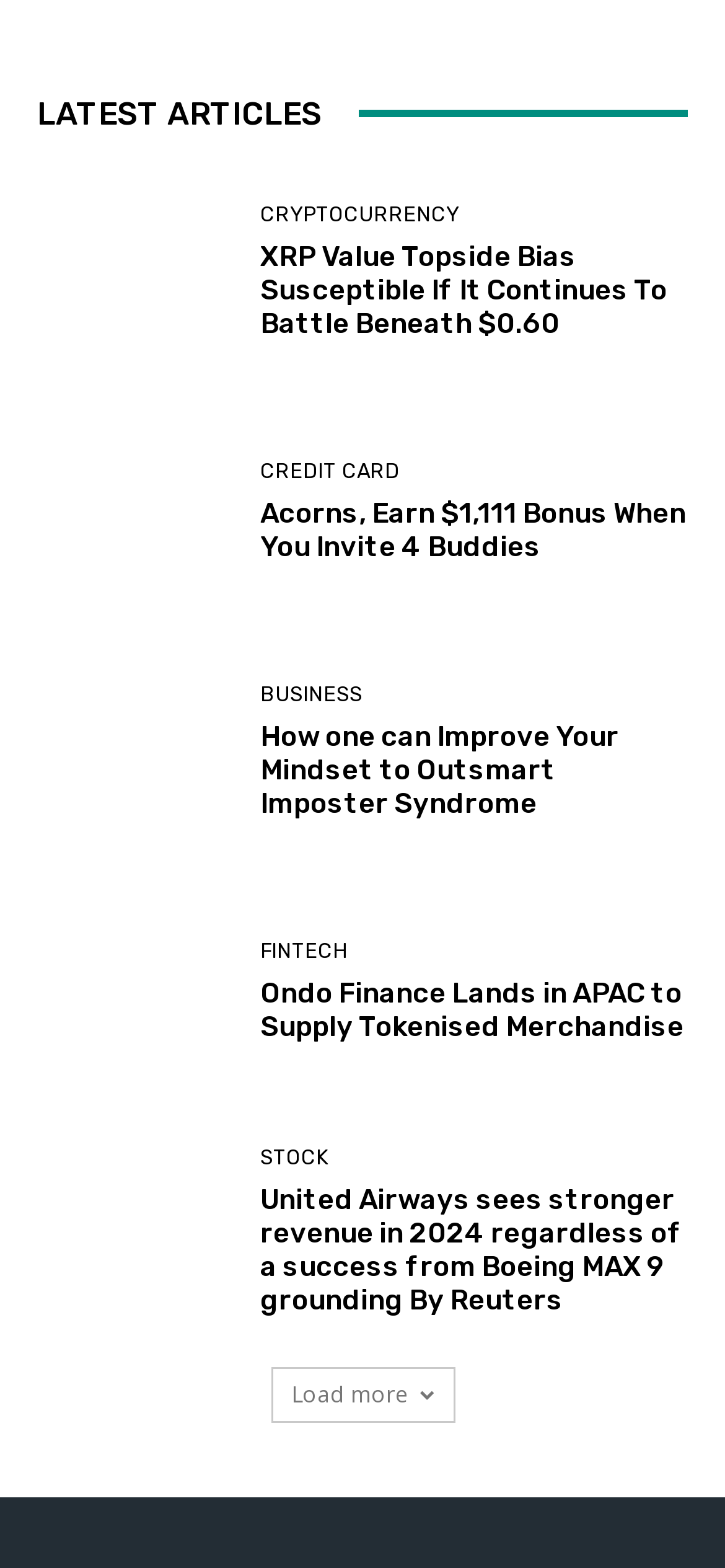Based on the element description: "낙 Products", identify the UI element and provide its bounding box coordinates. Use four float numbers between 0 and 1, [left, top, right, bottom].

None